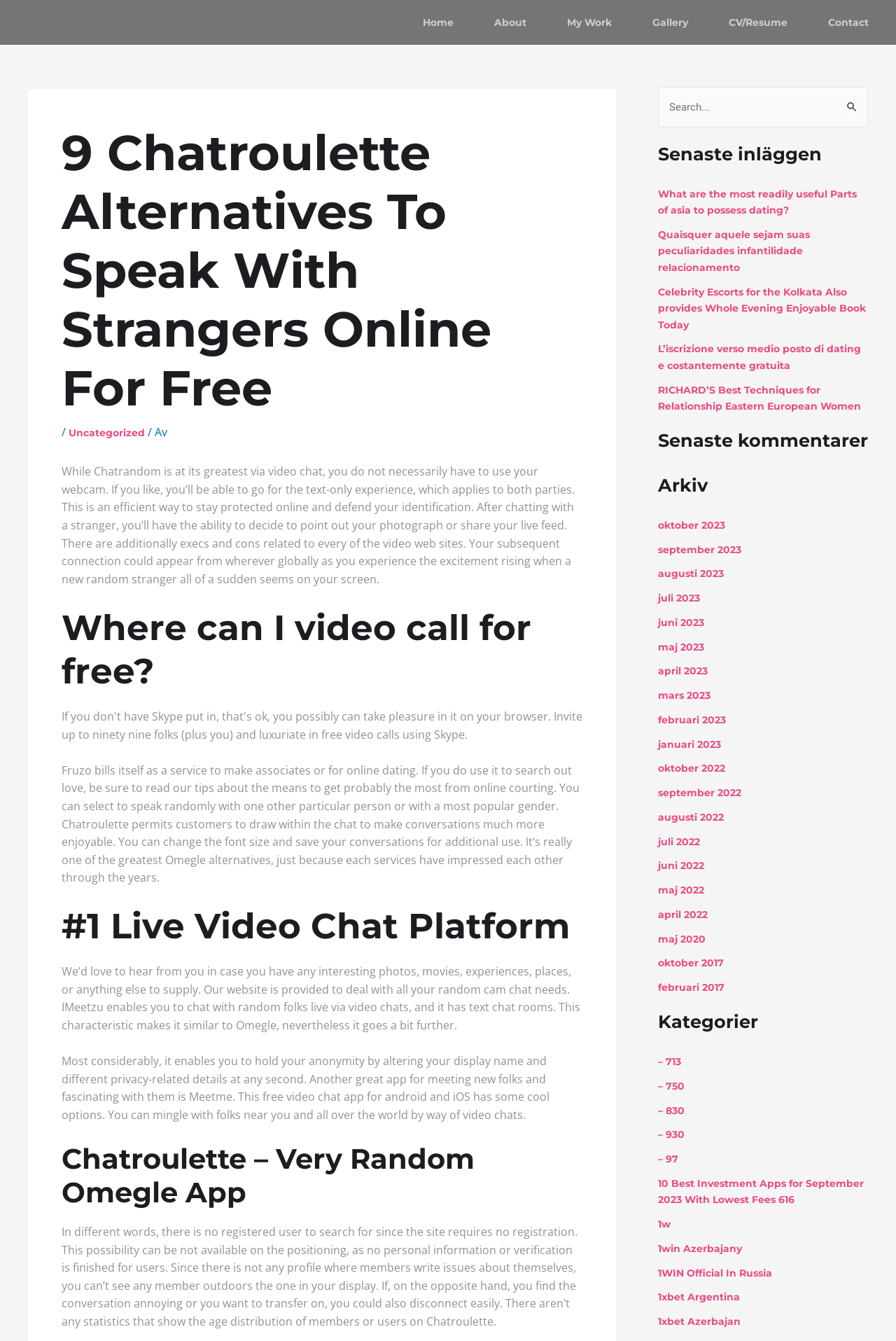Extract the main title from the webpage.

9 Chatroulette Alternatives To Speak With Strangers Online For Free